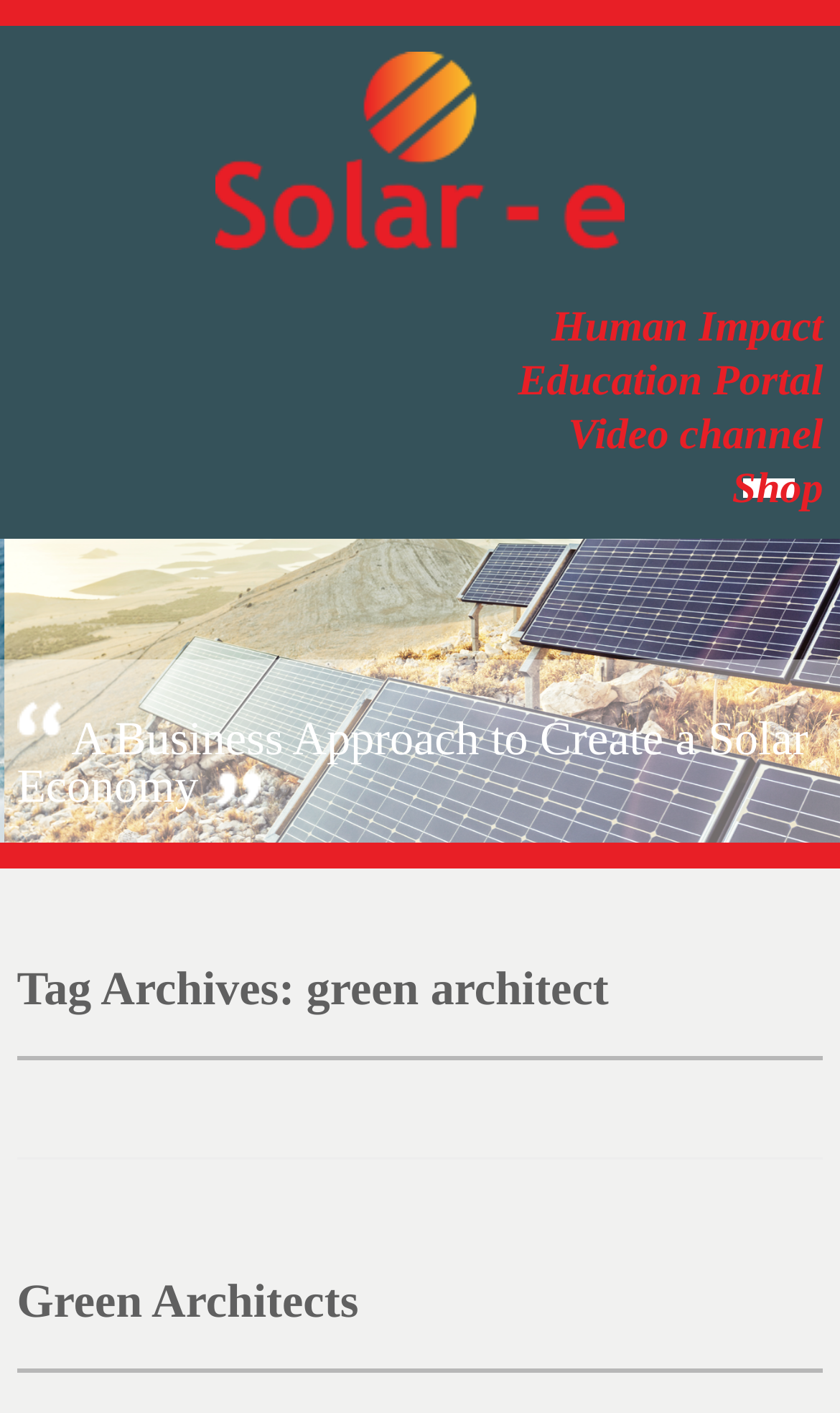How many images are there in the top section of the webpage?
Please provide a single word or phrase based on the screenshot.

2